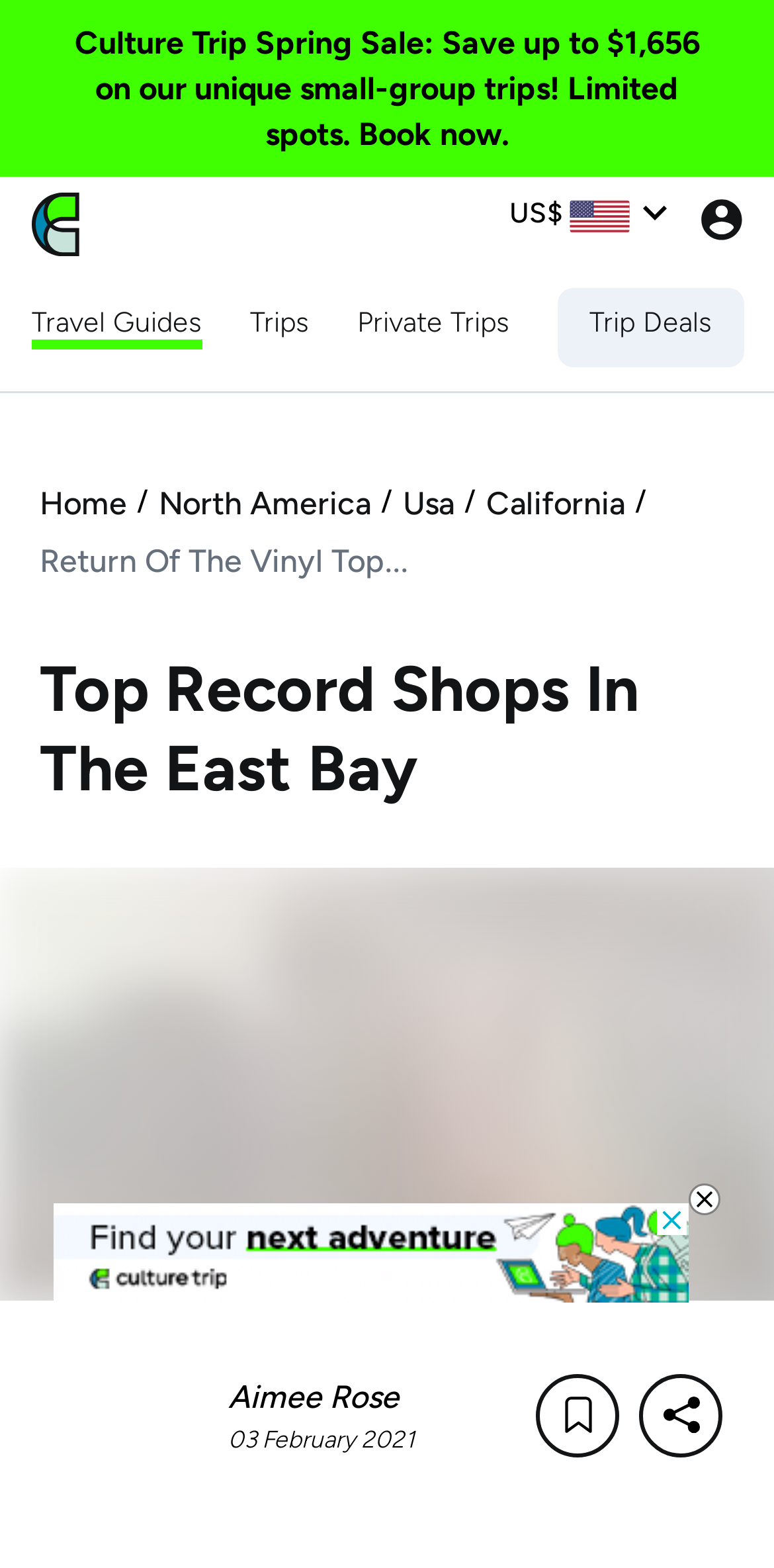Find the bounding box coordinates of the clickable area that will achieve the following instruction: "Read the article about Return Of The Vinyl".

[0.051, 0.343, 0.528, 0.374]